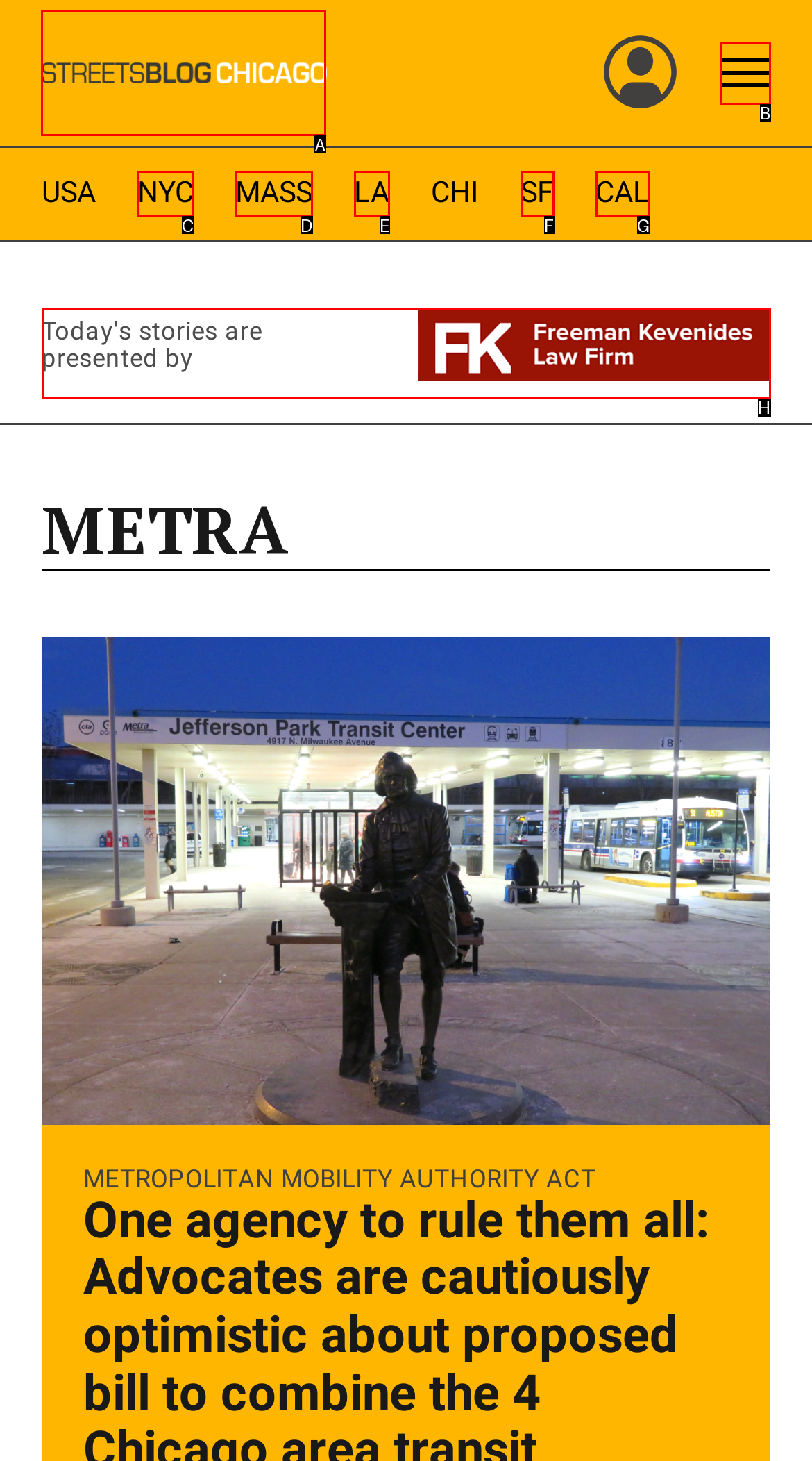Which UI element should be clicked to perform the following task: go to Streetsblog Chicago home? Answer with the corresponding letter from the choices.

A